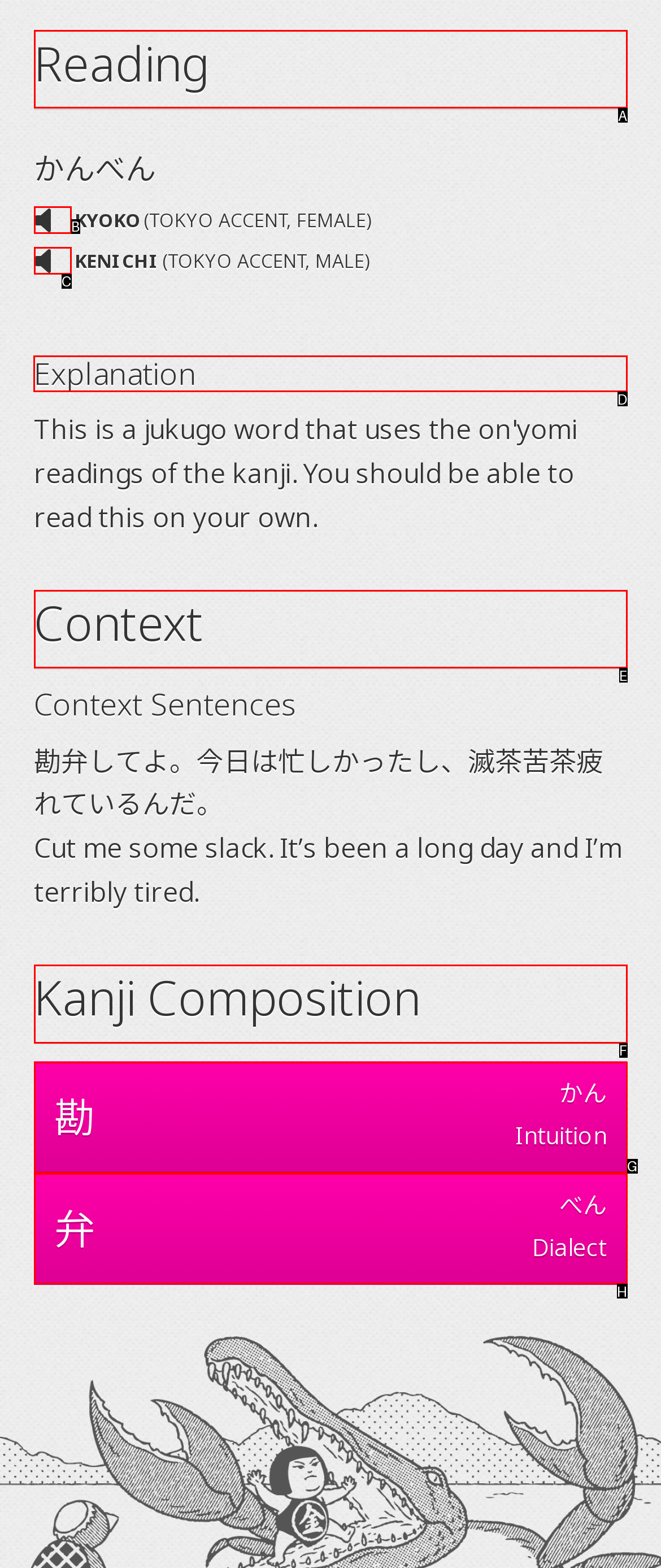Choose the letter of the option that needs to be clicked to perform the task: Read the explanation. Answer with the letter.

D